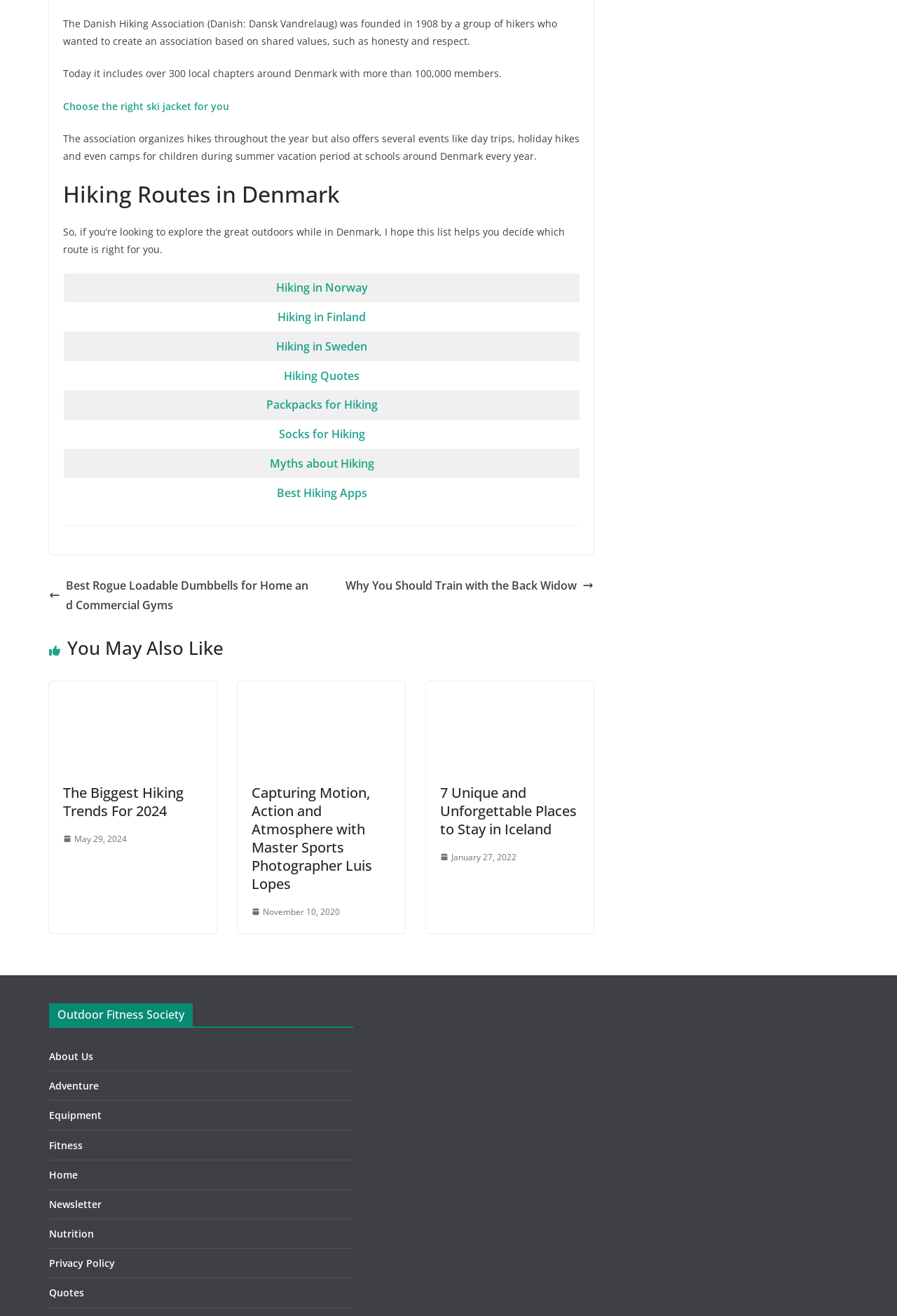Determine the bounding box coordinates of the element's region needed to click to follow the instruction: "View the article about capturing motion with Master Sports Photographer Luis Lopes". Provide these coordinates as four float numbers between 0 and 1, formatted as [left, top, right, bottom].

[0.28, 0.595, 0.436, 0.679]